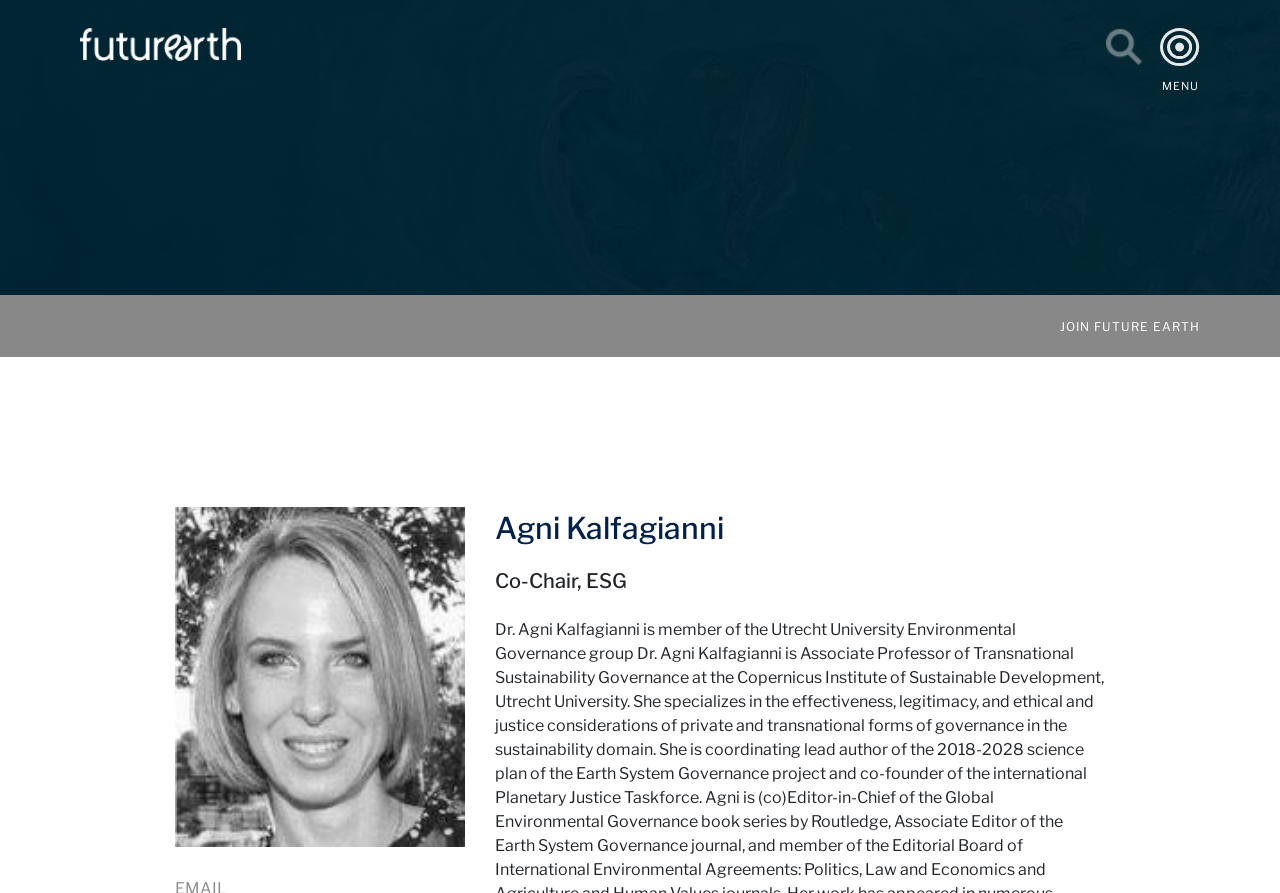Generate a comprehensive description of the contents of the webpage.

The webpage is about Agni Kalfagianni, who is the Co-Chair of ESG (Environmental, Social, and Governance) at Future Earth. At the top left, there is a link to Future Earth, accompanied by a small image with the same name. 

On the top right, there is a menu button labeled "MENU". Below it, a call-to-action link "JOIN FUTURE EARTH" is placed. 

A large figure or image takes up a significant portion of the page, spanning from the top center to the bottom center. 

The main content of the page is focused on Agni Kalfagianni, with a large heading displaying her name, and a smaller heading below it indicating her position as Co-Chair of ESG. These headings are positioned to the right of the figure, roughly in the middle of the page.